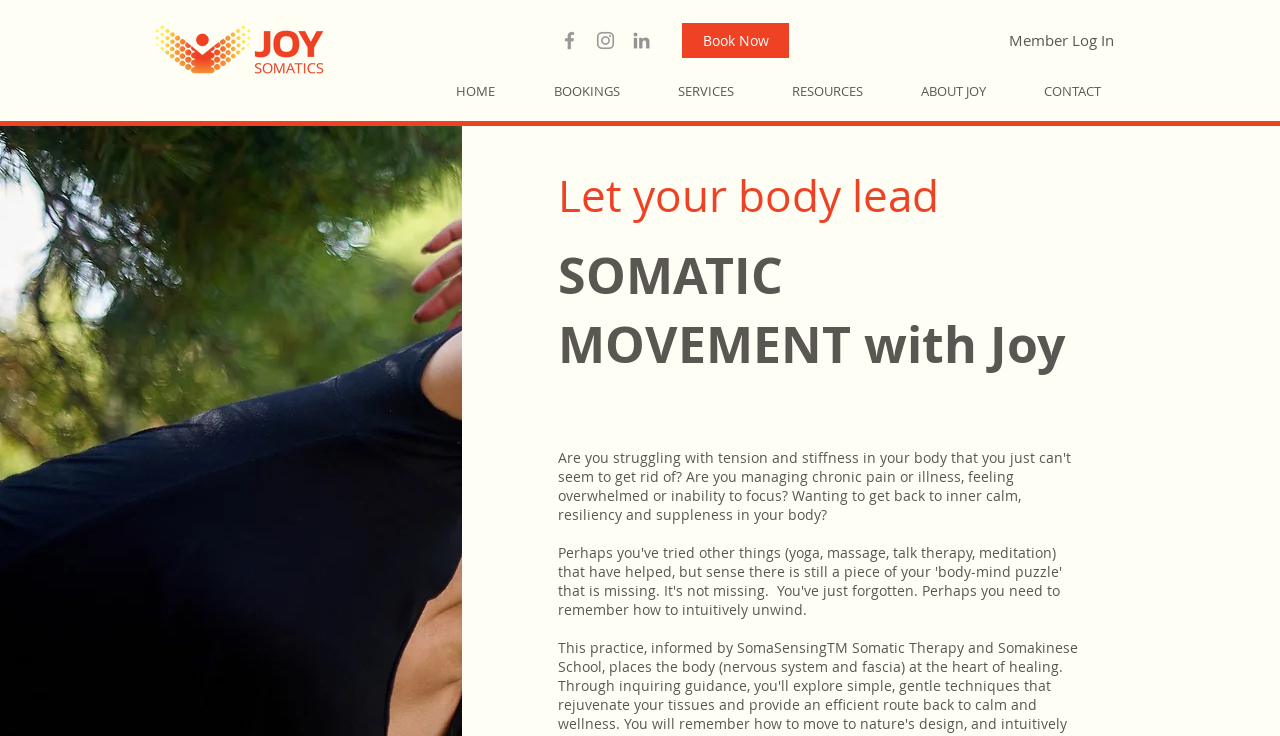What is the purpose of the 'Book Now' button?
Answer briefly with a single word or phrase based on the image.

To book an appointment